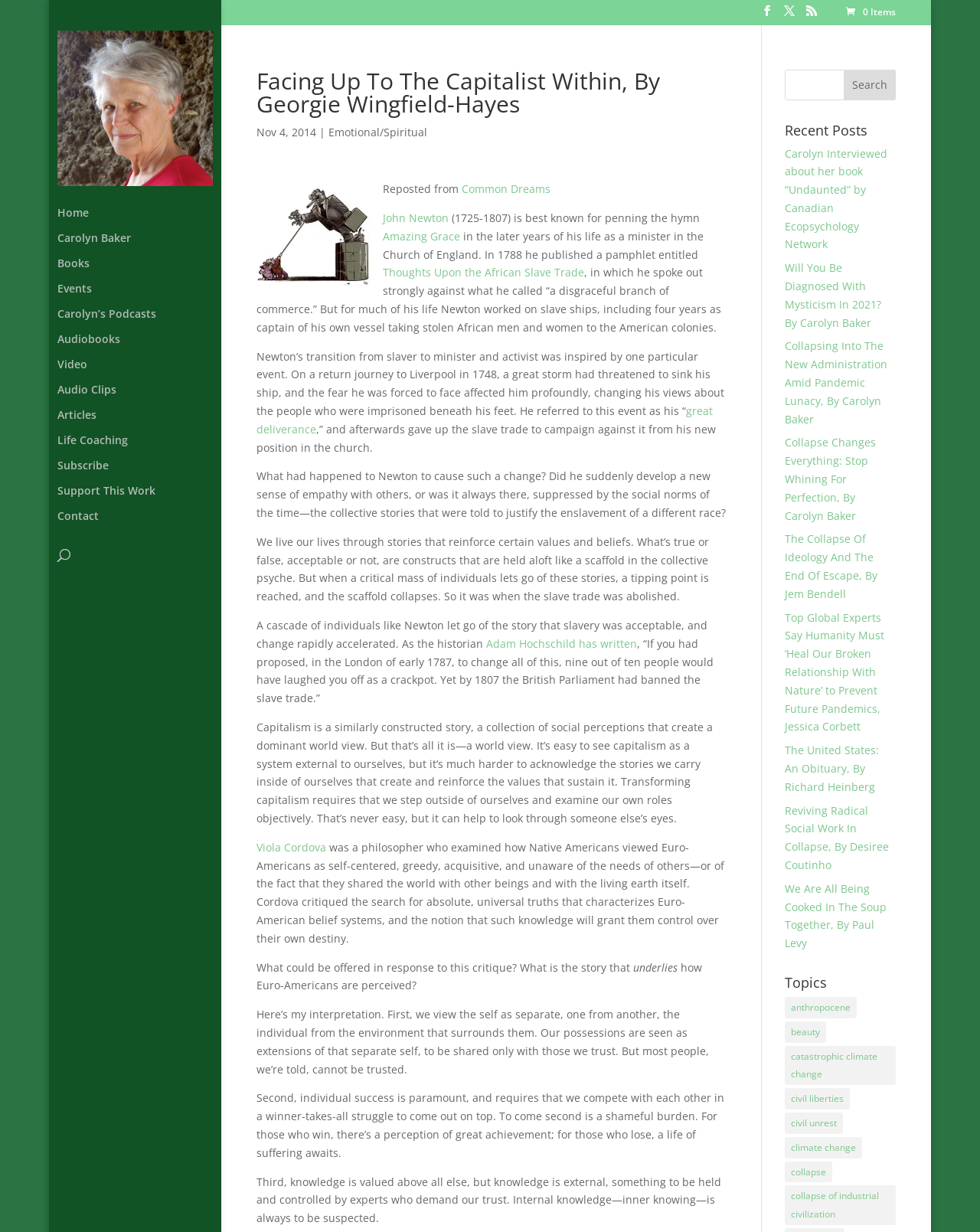Locate the coordinates of the bounding box for the clickable region that fulfills this instruction: "Read the article 'Facing Up To The Capitalist Within, By Georgie Wingfield-Hayes'".

[0.262, 0.056, 0.742, 0.1]